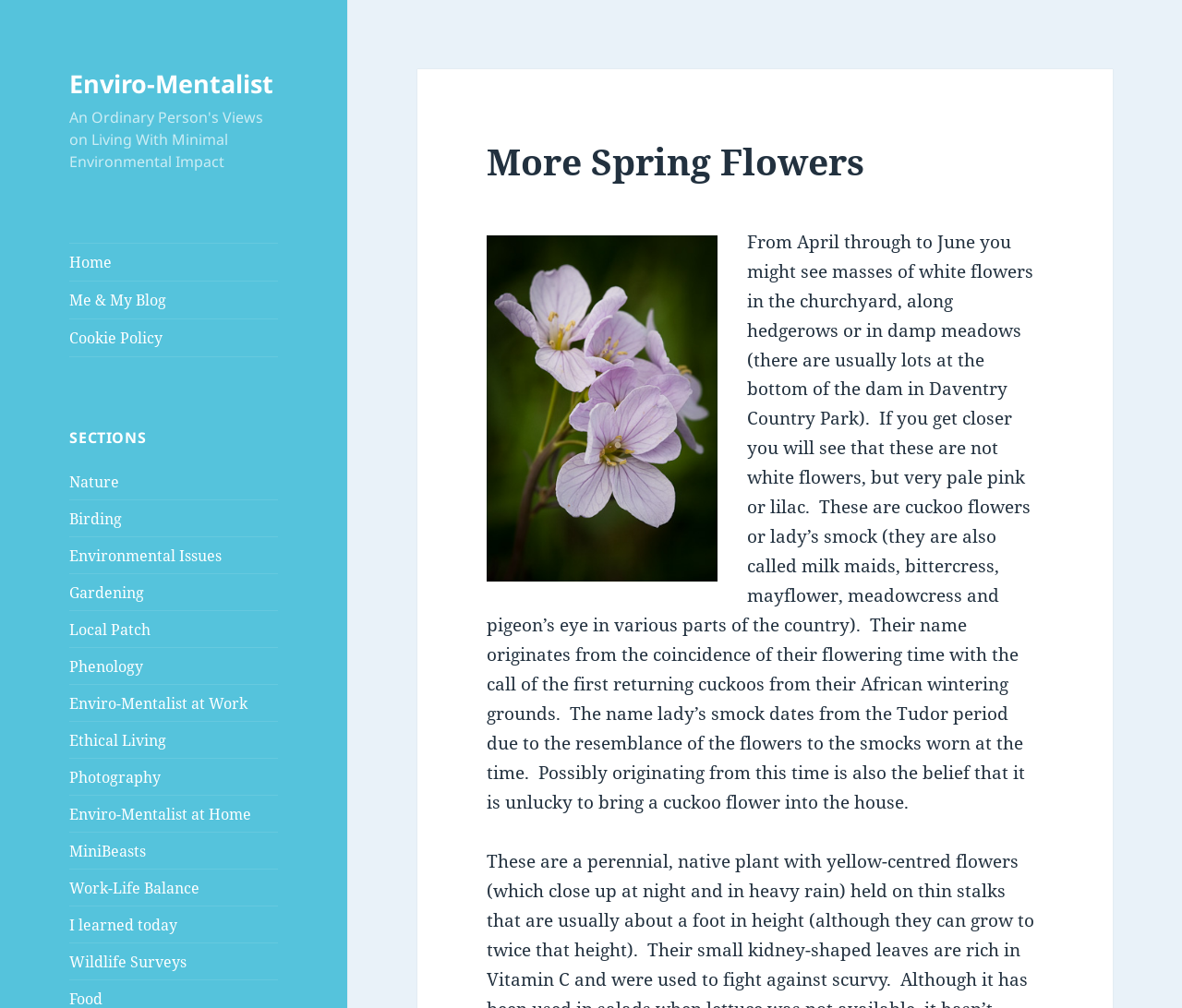Determine the bounding box coordinates of the area to click in order to meet this instruction: "Download the thesis".

None